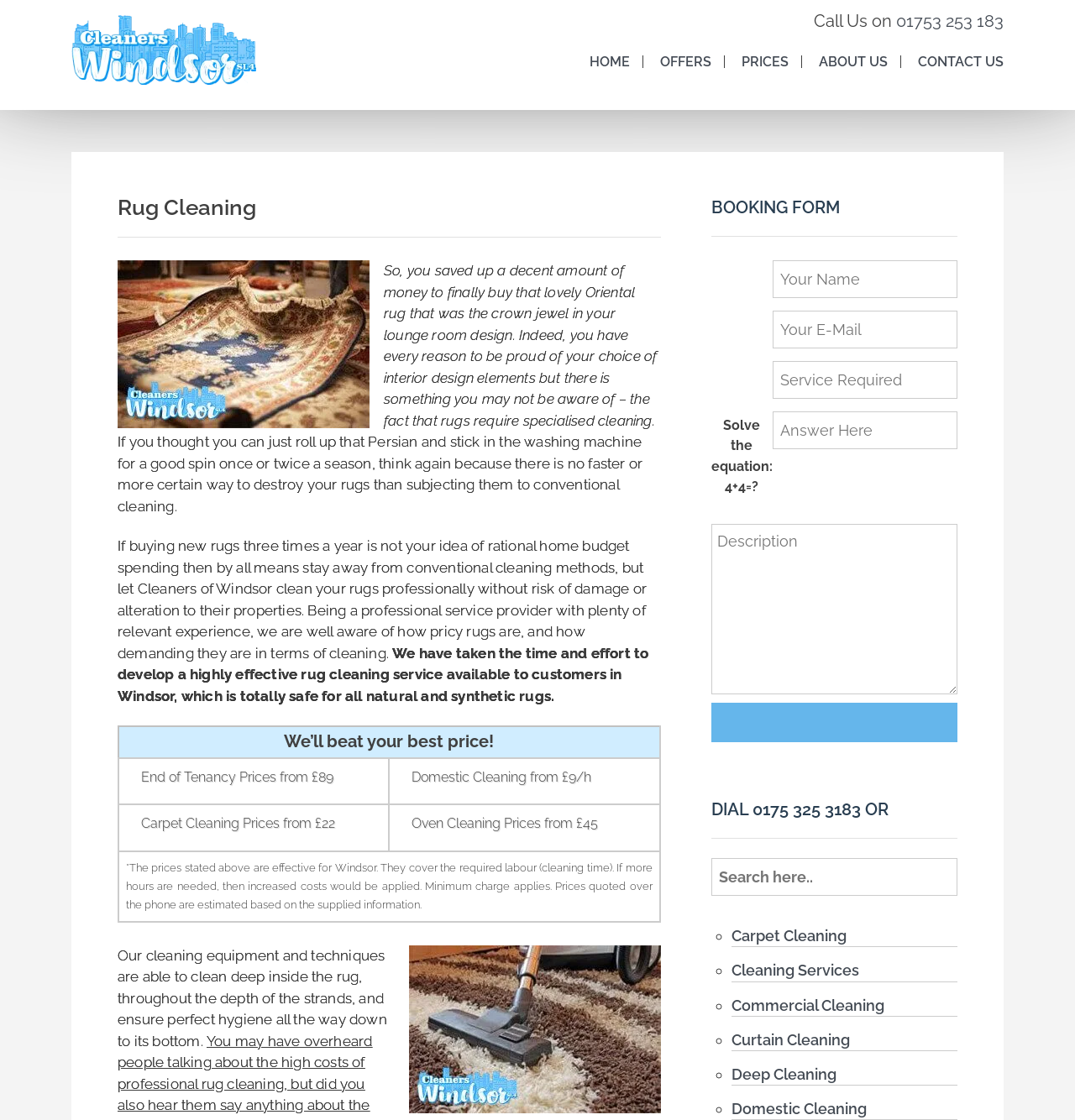Identify the bounding box coordinates of the element that should be clicked to fulfill this task: "Click the 'CONTACT US' link". The coordinates should be provided as four float numbers between 0 and 1, i.e., [left, top, right, bottom].

[0.854, 0.049, 0.934, 0.061]